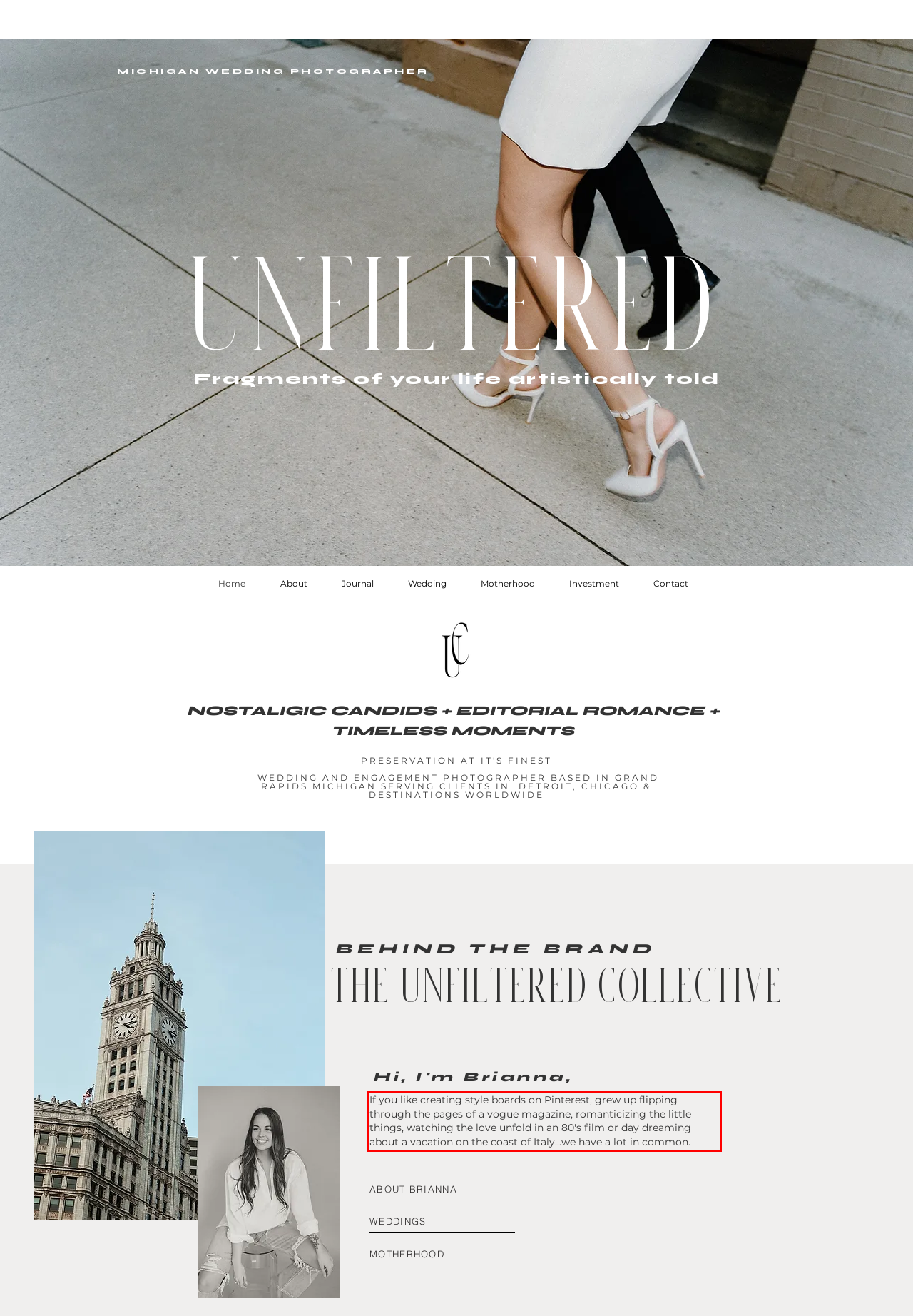You are looking at a screenshot of a webpage with a red rectangle bounding box. Use OCR to identify and extract the text content found inside this red bounding box.

If you like creating style boards on Pinterest, grew up flipping through the pages of a vogue magazine, romanticizing the little things, watching the love unfold in an 80's film or day dreaming about a vacation on the coast of Italy...we have a lot in common.